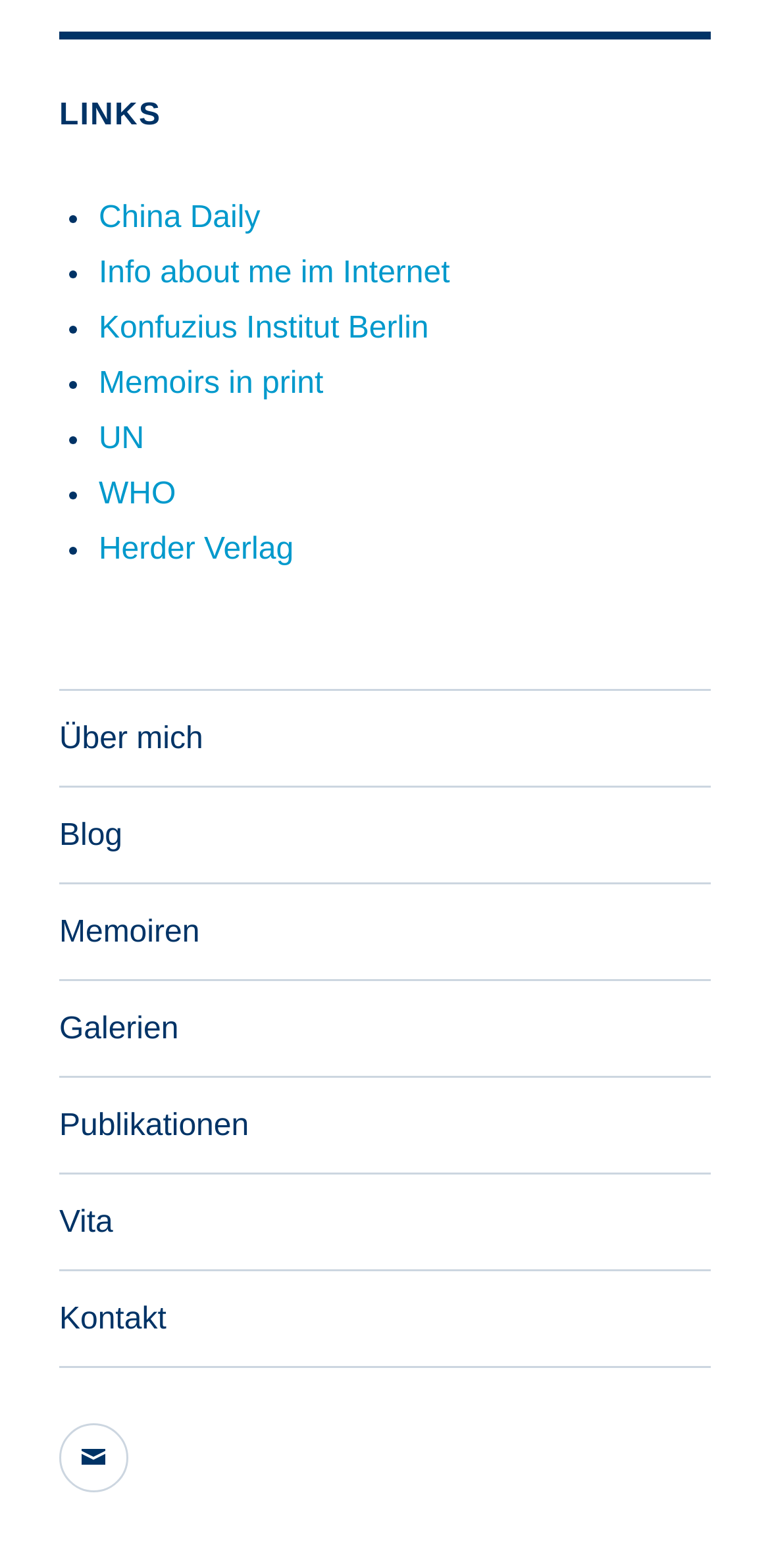Identify the bounding box coordinates of the region I need to click to complete this instruction: "click on China Daily link".

[0.128, 0.129, 0.338, 0.15]